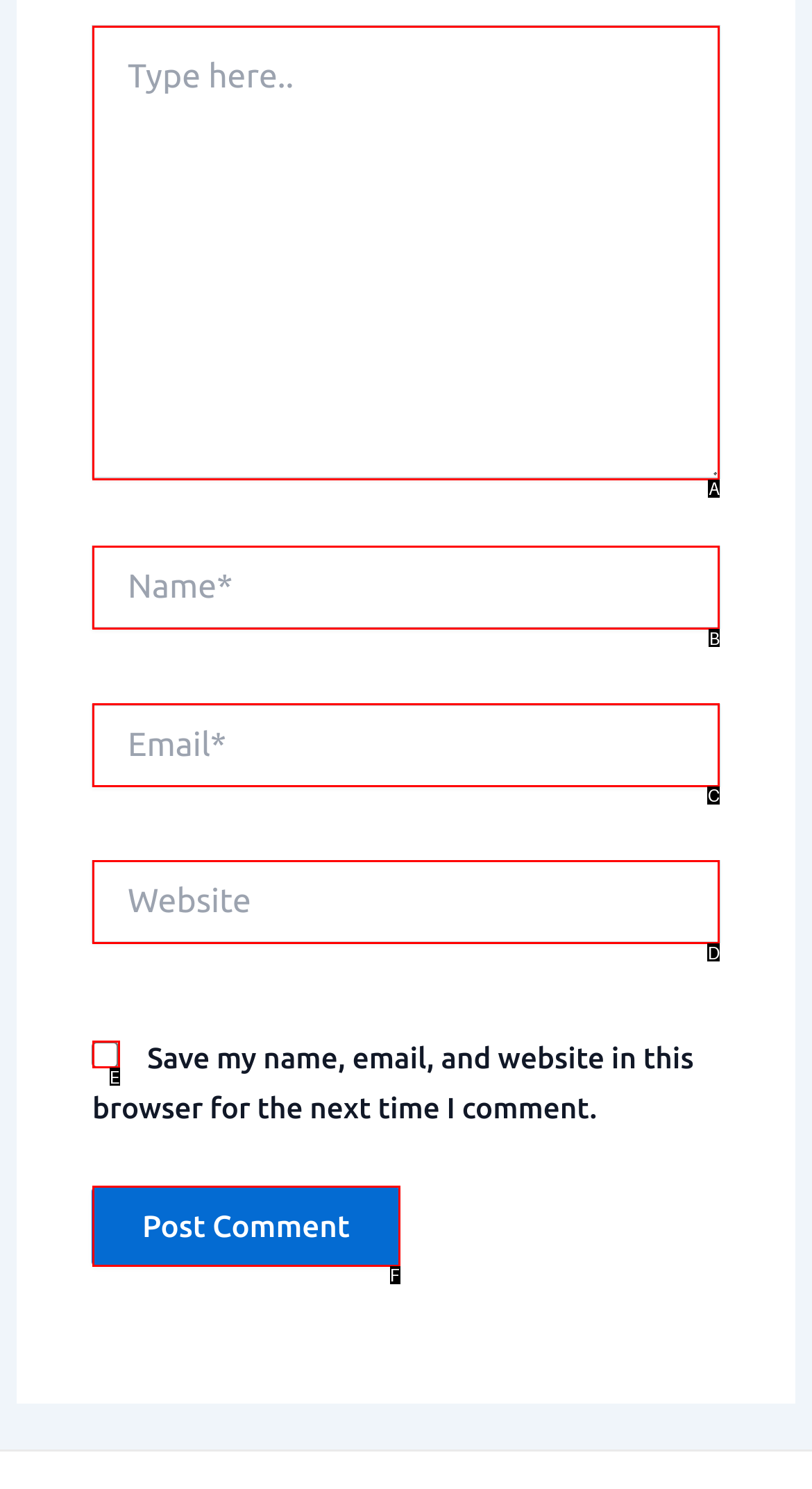Identify the letter corresponding to the UI element that matches this description: parent_node: Name* name="author" placeholder="Name*"
Answer using only the letter from the provided options.

B